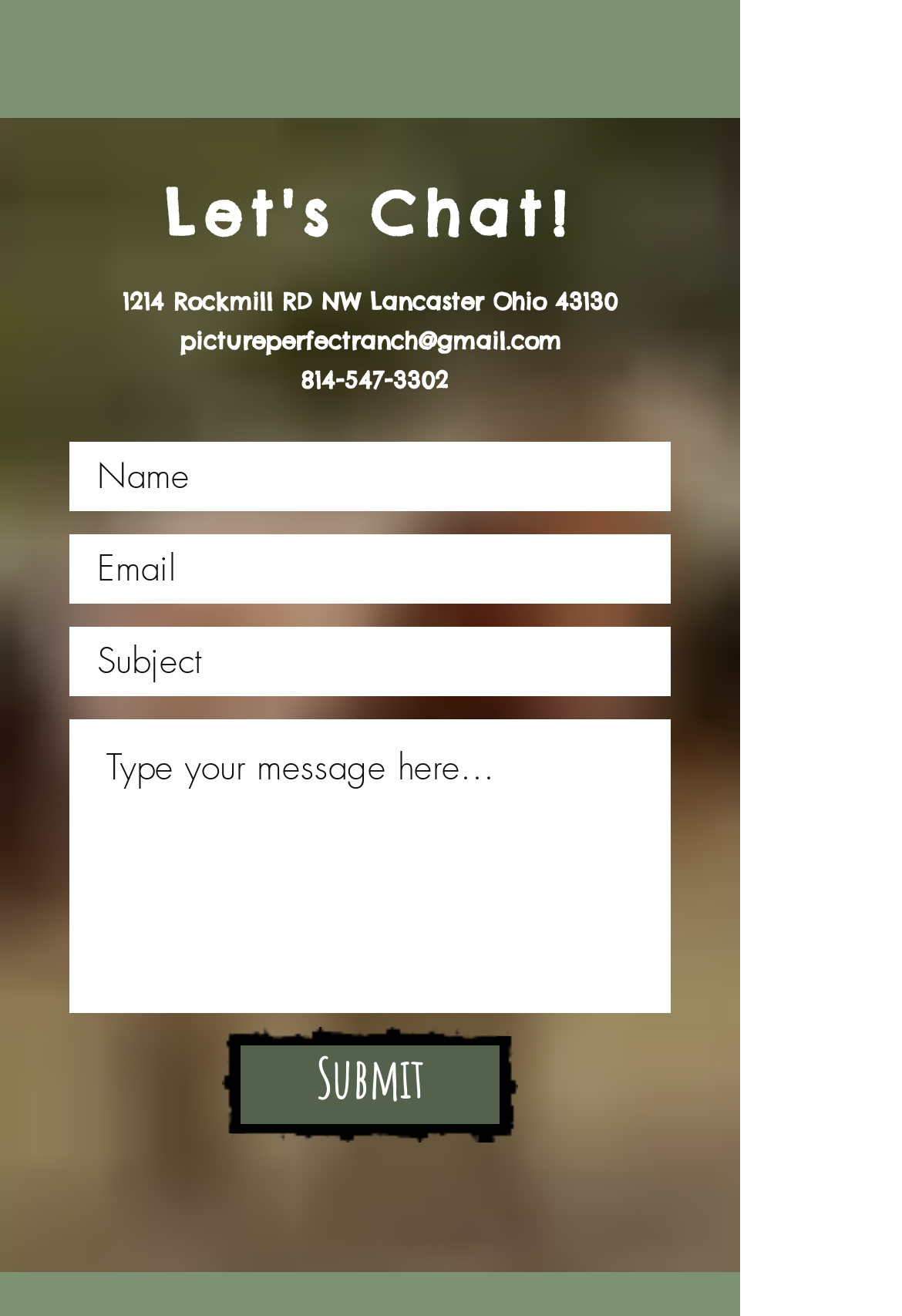What is the email address to contact the ranch?
Please answer using one word or phrase, based on the screenshot.

pictureperfectranch@gmail.com